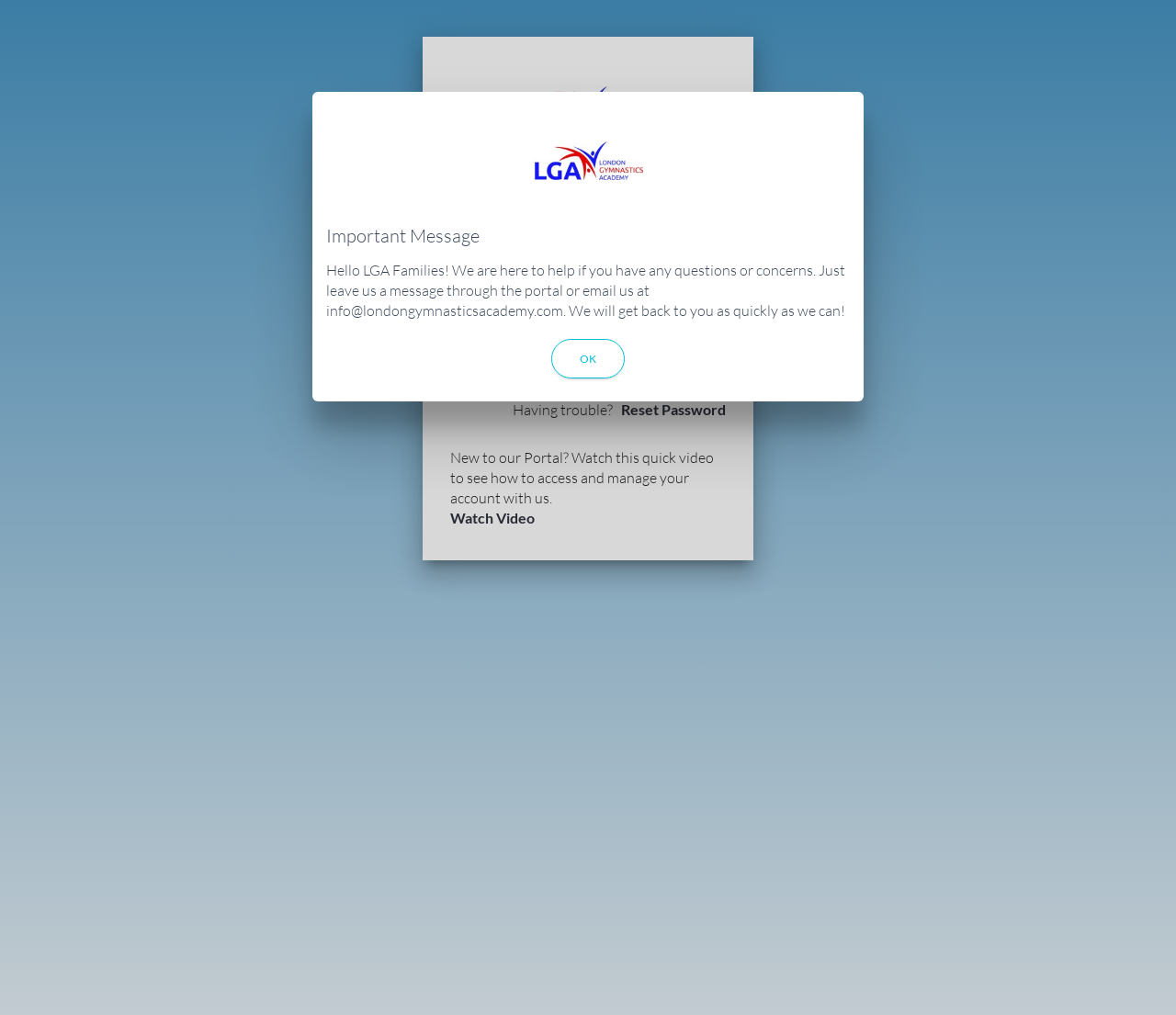Illustrate the webpage with a detailed description.

The webpage is the London Gymnastics Academy Parent Portal. At the top, there is a login section with two text boxes, one for Email or User ID and another for Password, positioned side by side. Below the password text box, there is a SIGN IN button. 

To the right of the login section, there is a message saying "Having trouble?" followed by a "Reset Password" link. 

Below the login section, there is a paragraph of text that provides information on how to access and manage an account, accompanied by a "Watch Video" link. 

On the left side of the page, there is an important message section with a heading "Important Message". This section contains a message from LGA Families, providing contact information for questions or concerns, and an OK button at the bottom.